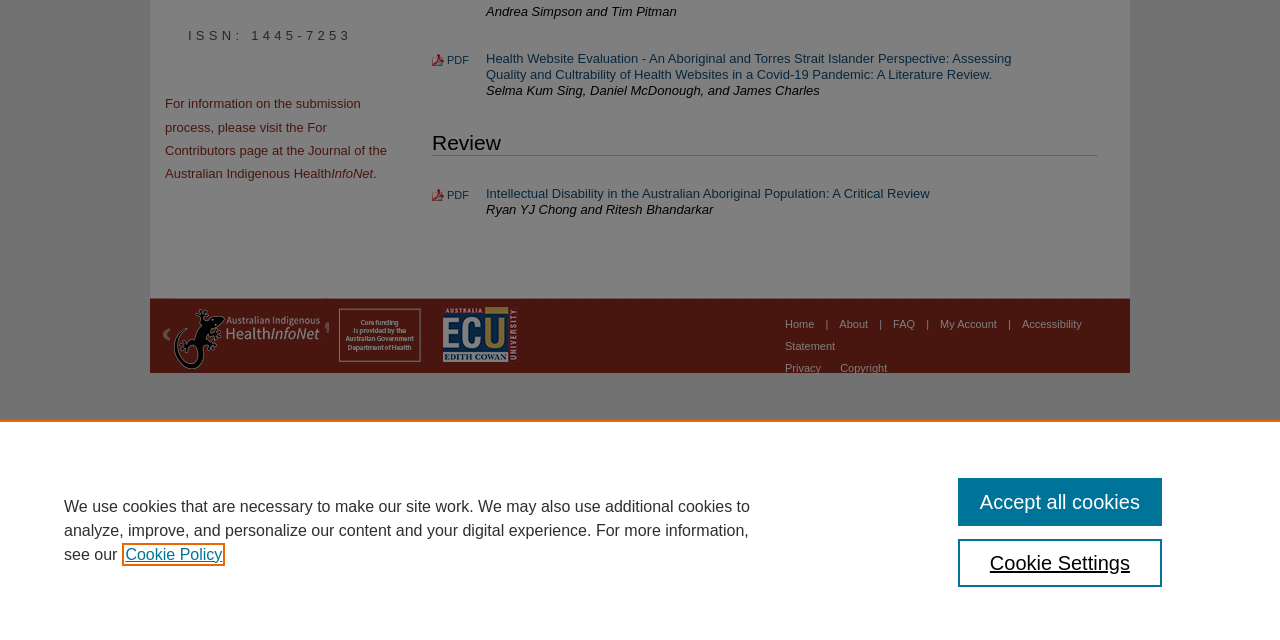Determine the bounding box for the HTML element described here: "For Contributors". The coordinates should be given as [left, top, right, bottom] with each number being a float between 0 and 1.

[0.129, 0.187, 0.255, 0.247]